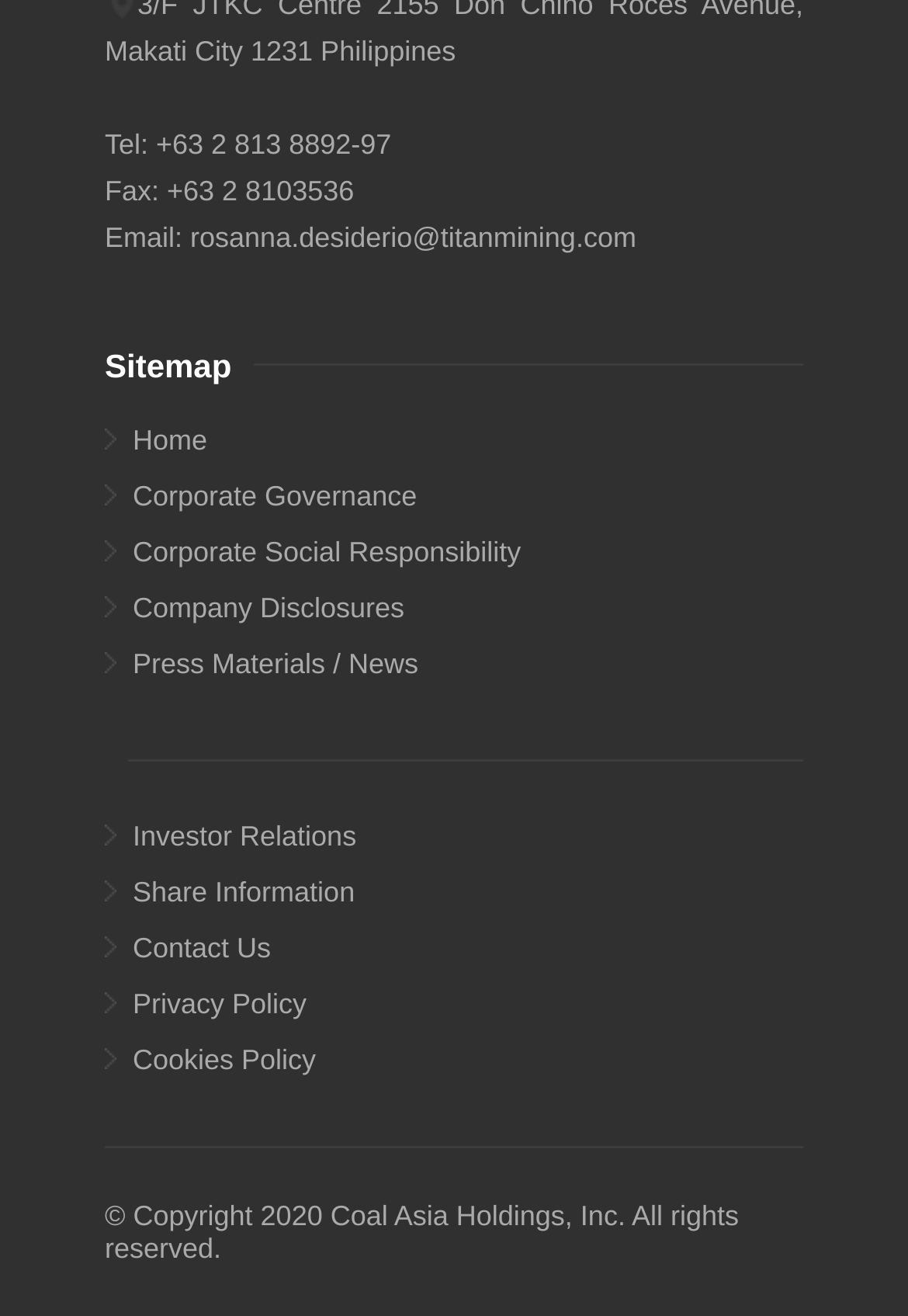Locate the bounding box coordinates of the element you need to click to accomplish the task described by this instruction: "Go to Badlands Ranch website".

None